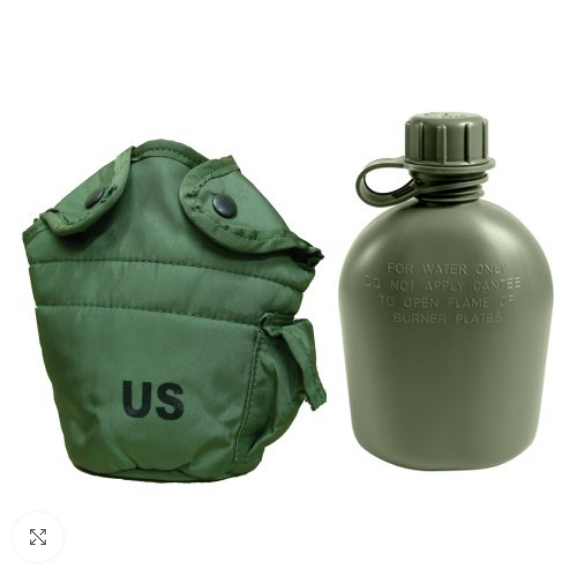Provide a brief response using a word or short phrase to this question:
What is the material of the canteen?

Durable plastic